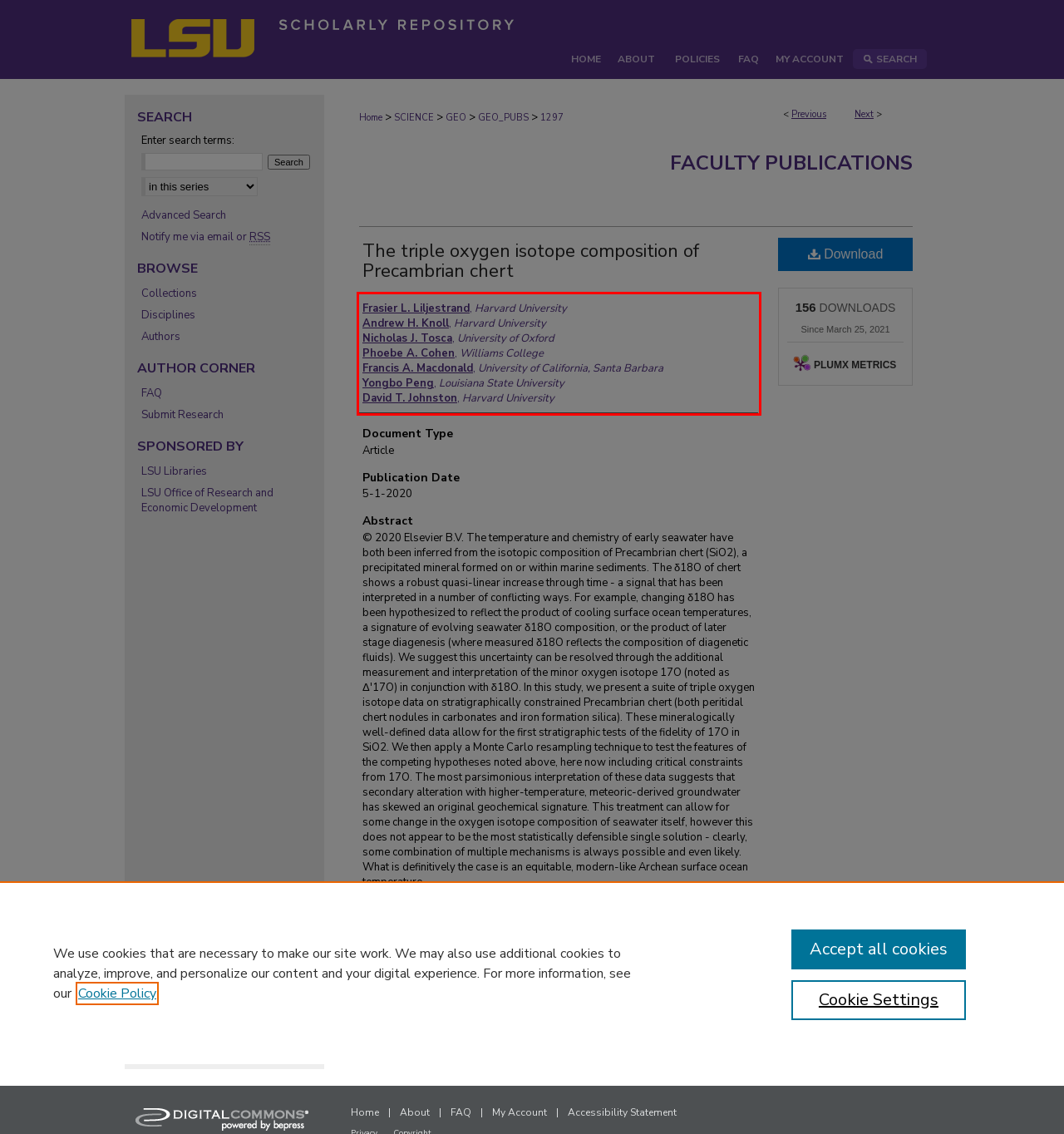Identify the text inside the red bounding box on the provided webpage screenshot by performing OCR.

Frasier L. Liljestrand, Harvard University Andrew H. Knoll, Harvard University Nicholas J. Tosca, University of Oxford Phoebe A. Cohen, Williams College Francis A. Macdonald, University of California, Santa Barbara Yongbo Peng, Louisiana State University David T. Johnston, Harvard University